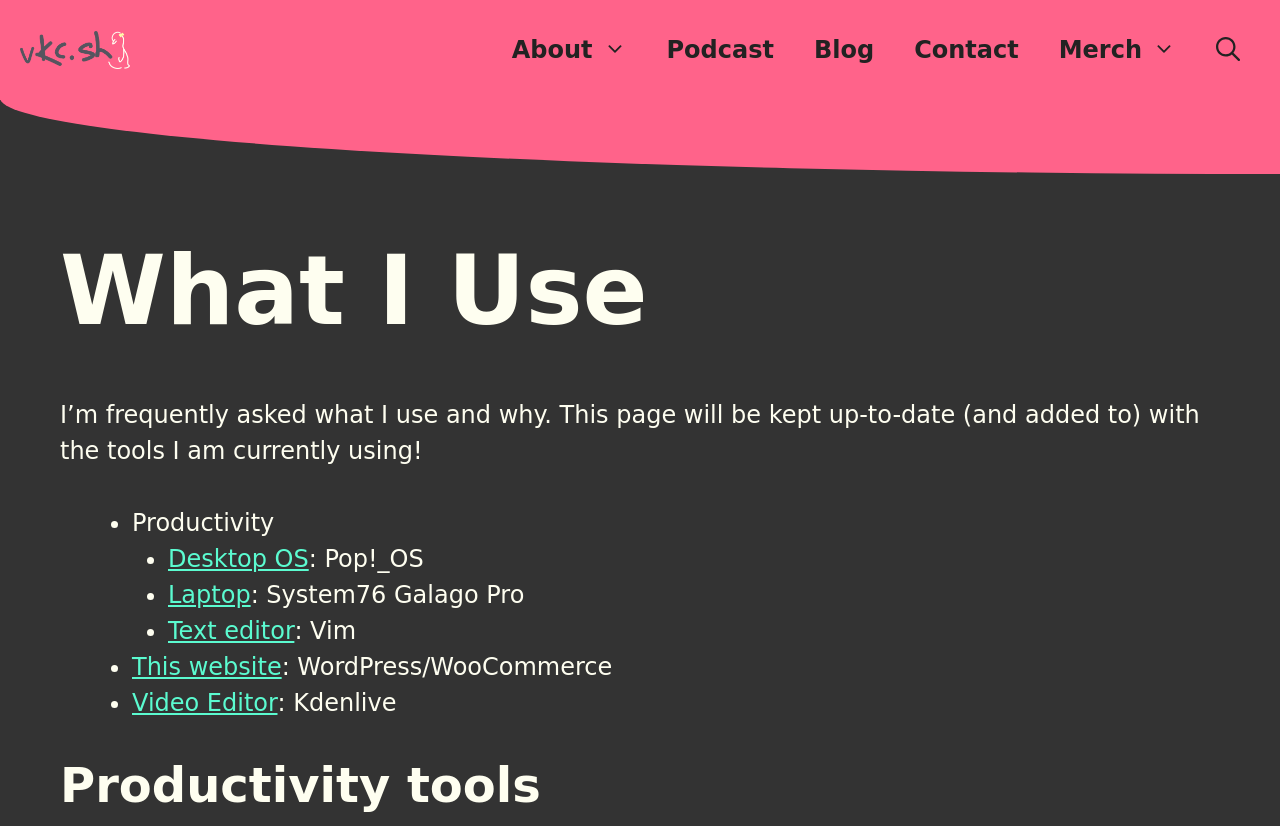What is Veronica's current desktop OS?
Give a thorough and detailed response to the question.

I found this information by looking at the list of tools Veronica uses, which is organized by category. Under the 'Productivity' category, I saw a list item with a bullet point and the text 'Desktop OS' followed by a link and the text ': Pop!_OS'. This suggests that Veronica's current desktop OS is Pop!_OS.